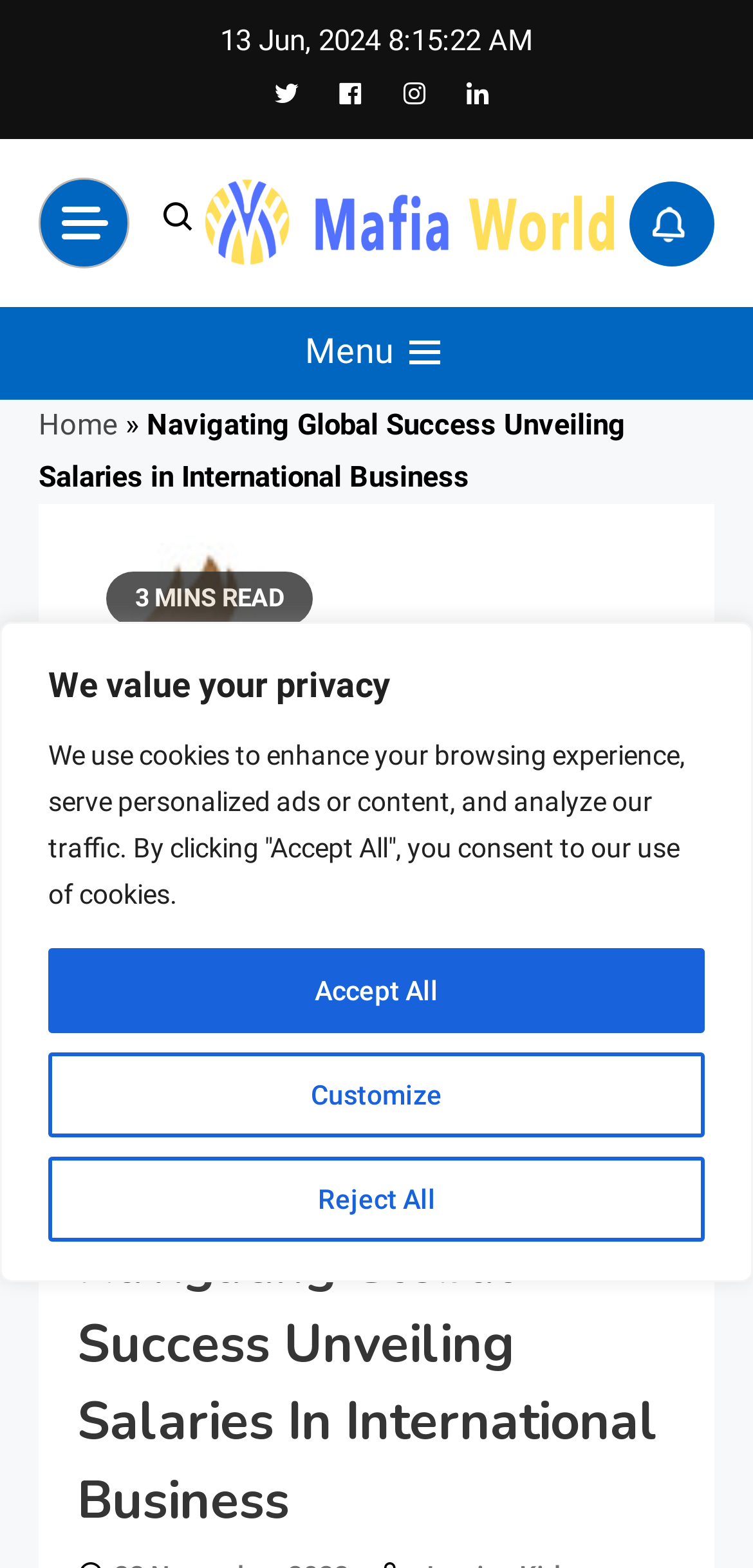Locate the coordinates of the bounding box for the clickable region that fulfills this instruction: "Read the article".

[0.051, 0.26, 0.831, 0.316]